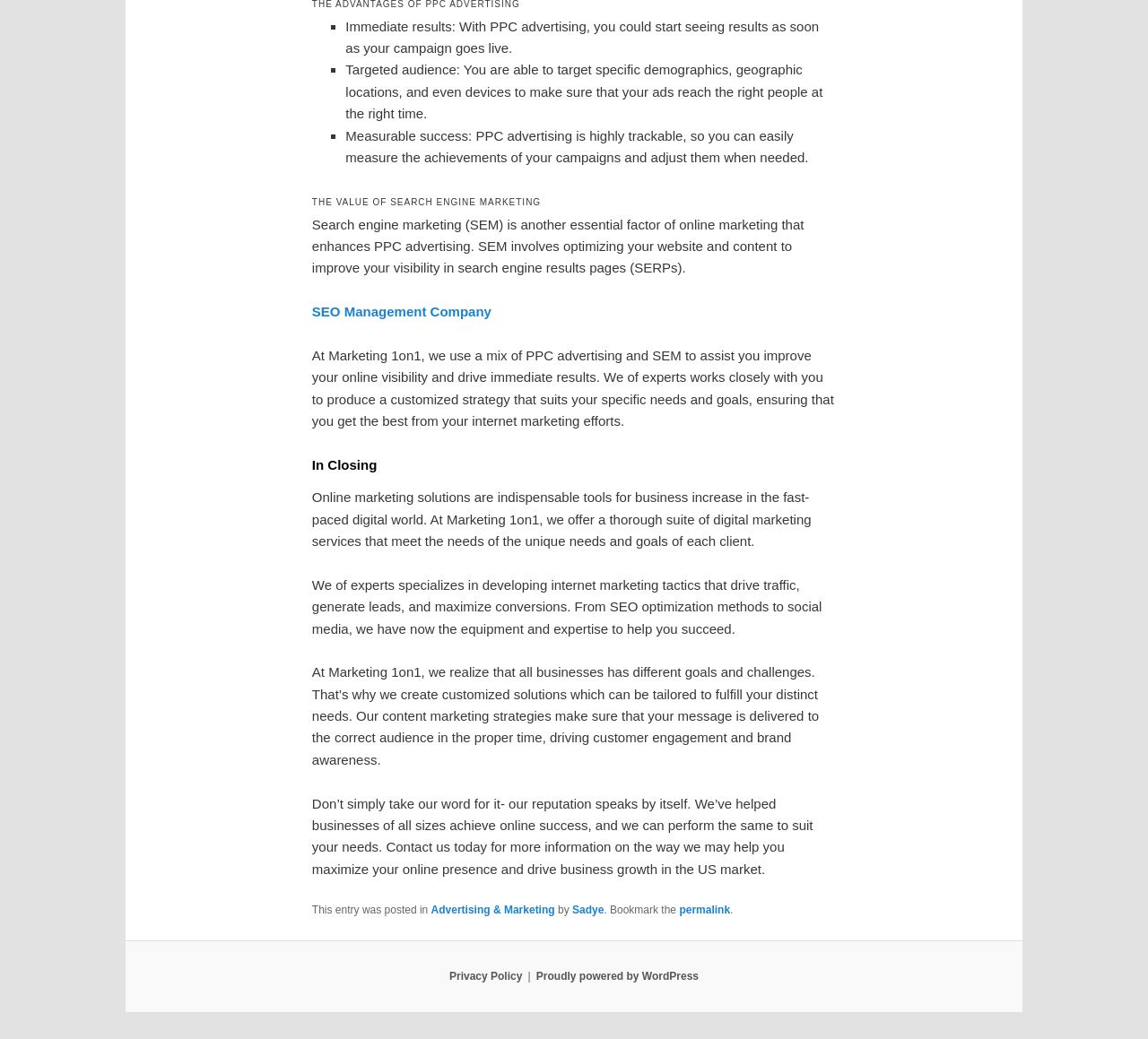Based on the element description "Proudly powered by WordPress", predict the bounding box coordinates of the UI element.

[0.467, 0.934, 0.609, 0.946]